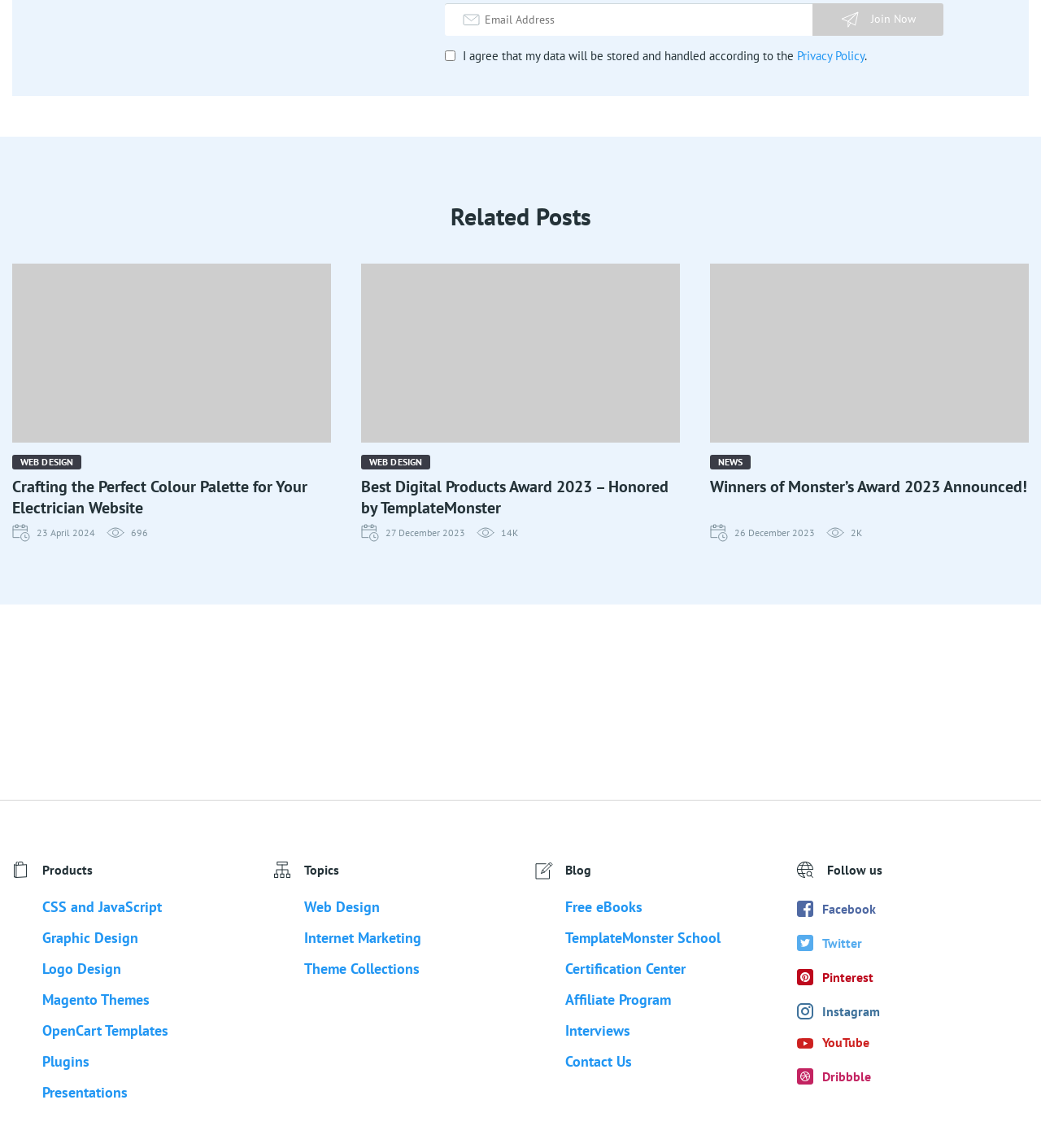Please identify the coordinates of the bounding box that should be clicked to fulfill this instruction: "Visit the home page".

None